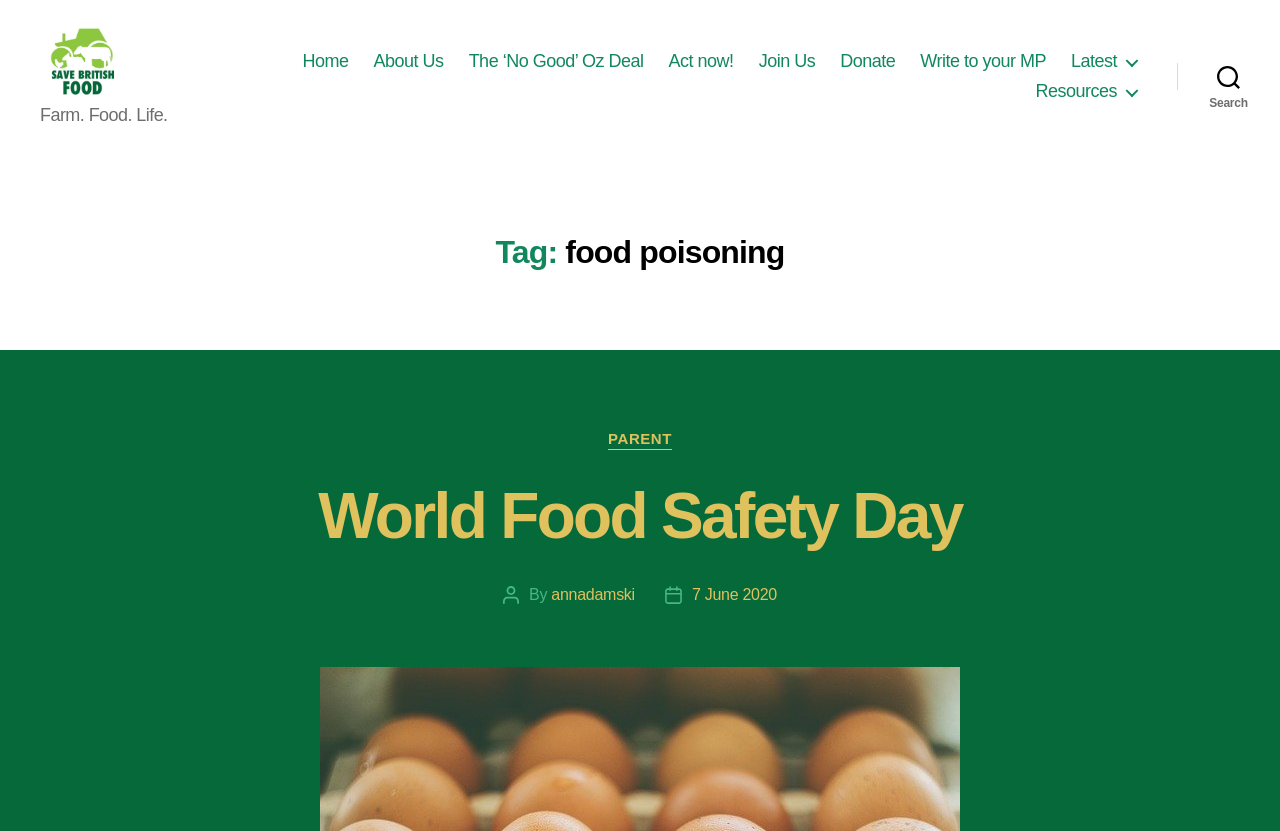Refer to the screenshot and give an in-depth answer to this question: What is the date of the article 'World Food Safety Day'?

The date of the article 'World Food Safety Day' can be found in the link element '7 June 2020' which is a child of the HeaderAsNonLandmark element and is preceded by the author's name.